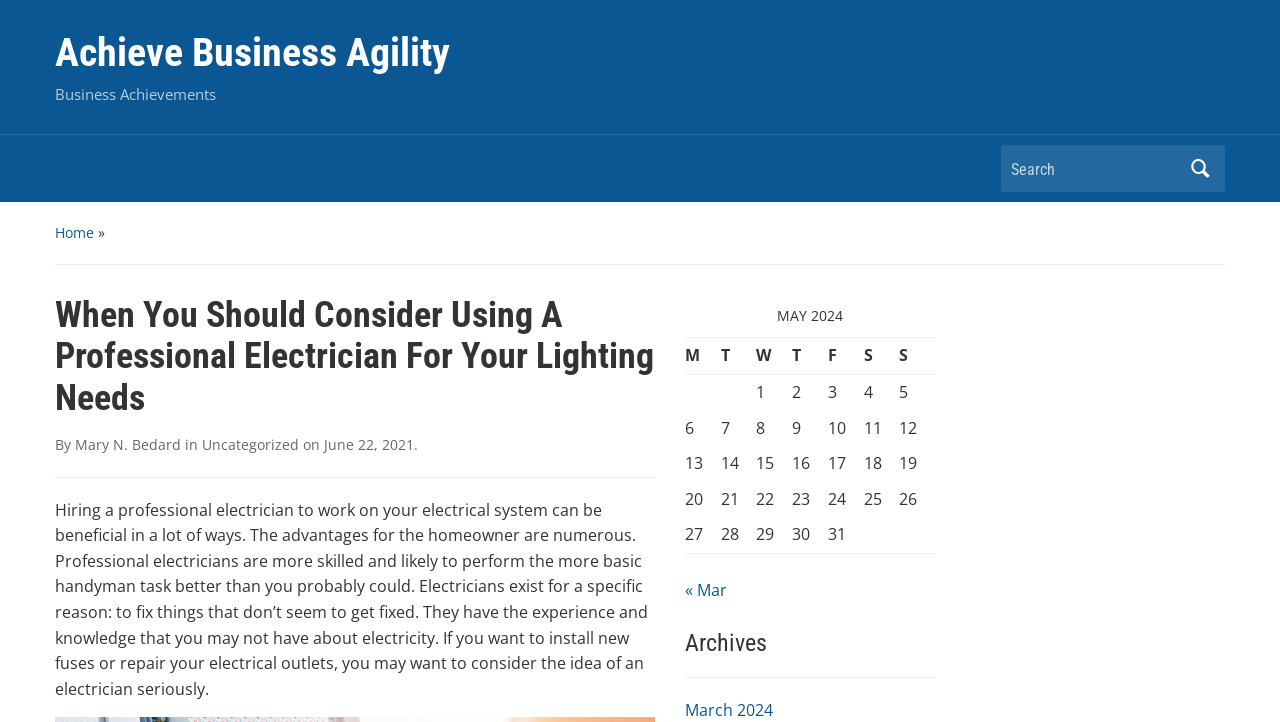Please provide a one-word or short phrase answer to the question:
What is the category of the article?

Uncategorized